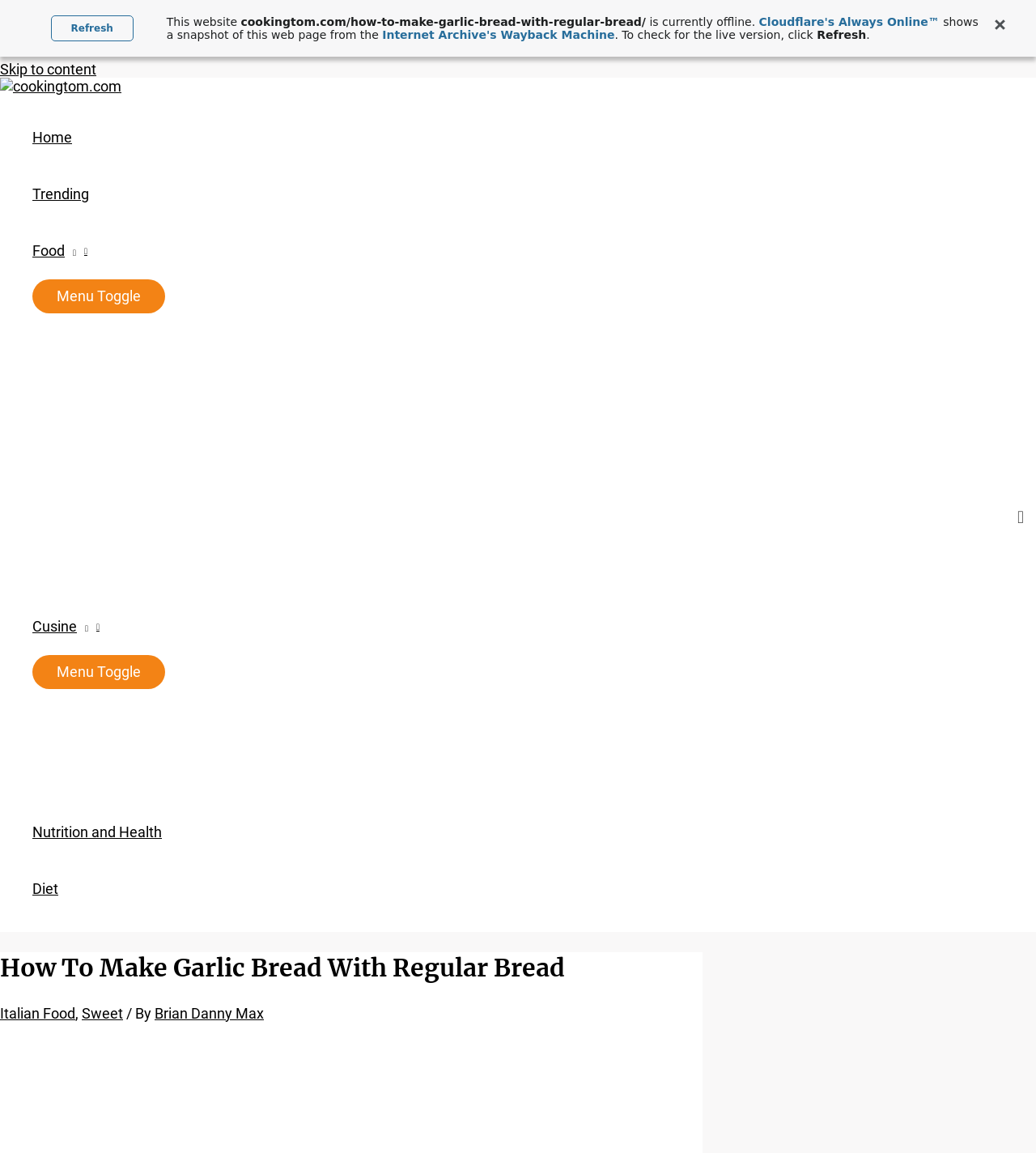Use a single word or phrase to answer this question: 
Who is the author of the content?

Brian Danny Max